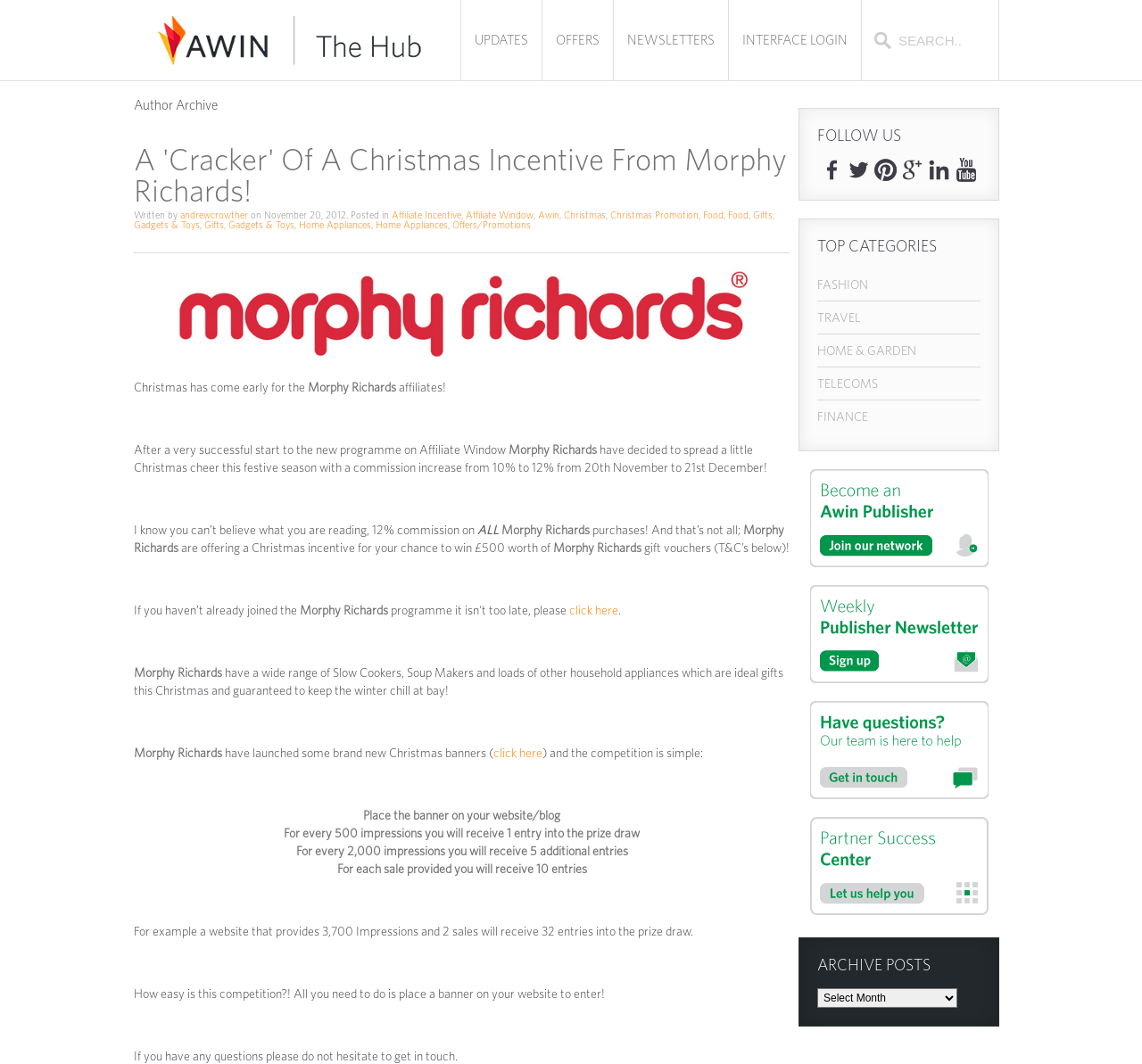What is the prize for the Christmas incentive competition?
Please give a detailed and elaborate answer to the question based on the image.

The article states that Morphy Richards is offering a Christmas incentive for a chance to win £500 worth of gift vouchers, with terms and conditions applying.